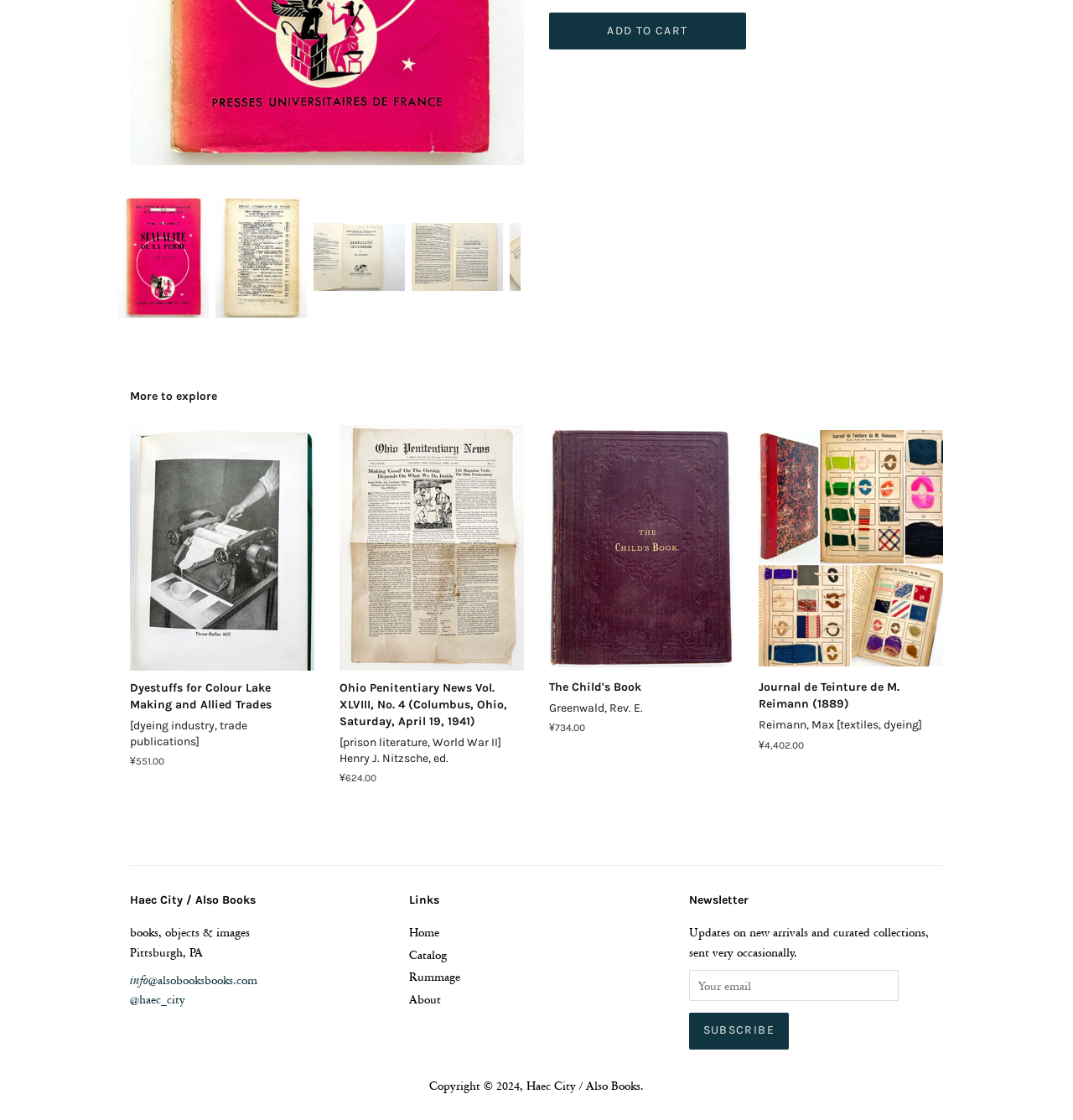Based on the element description "Fact Checking Policy", predict the bounding box coordinates of the UI element.

None